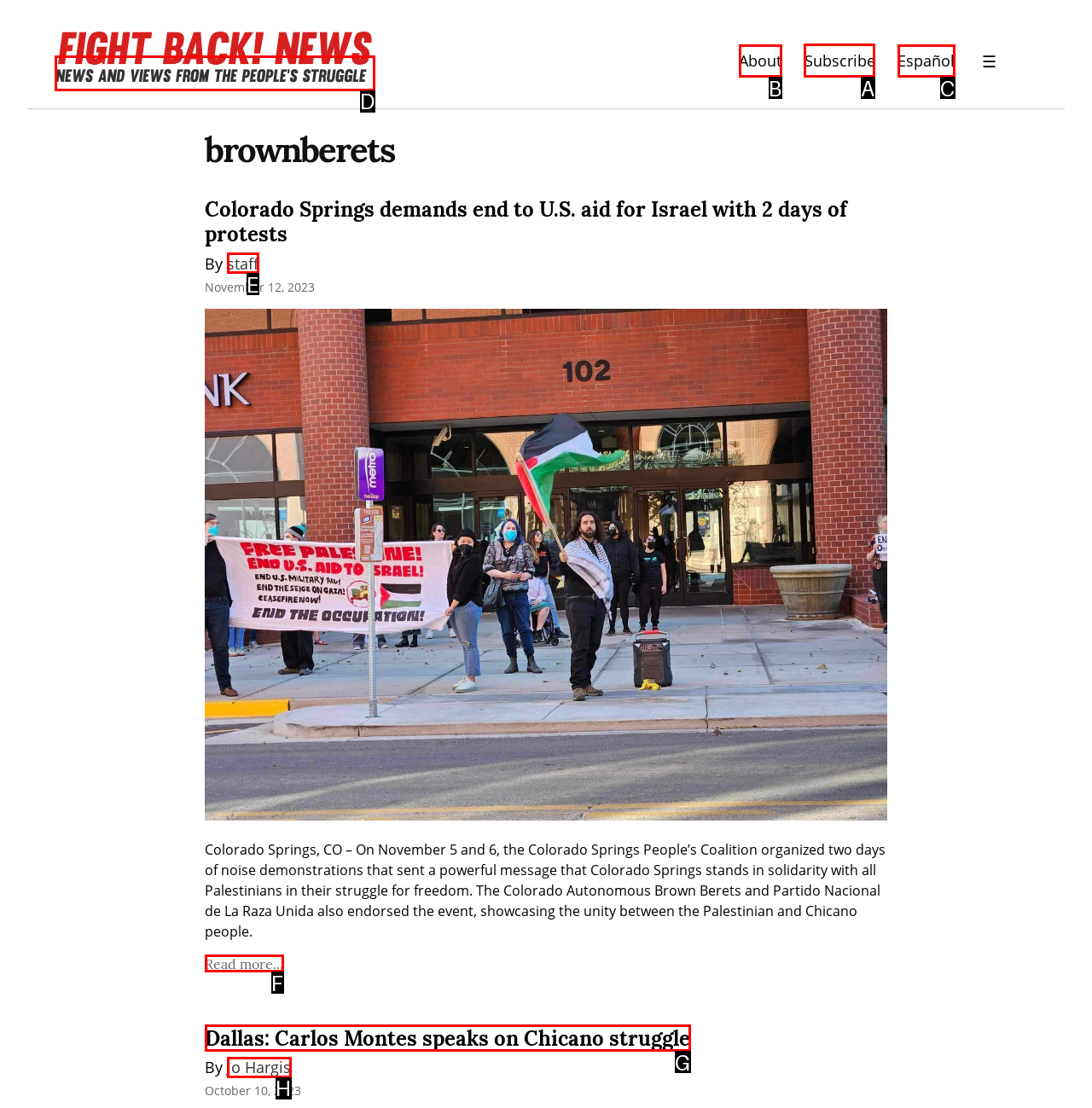Select the HTML element that needs to be clicked to perform the task: Click the Home link. Reply with the letter of the chosen option.

None